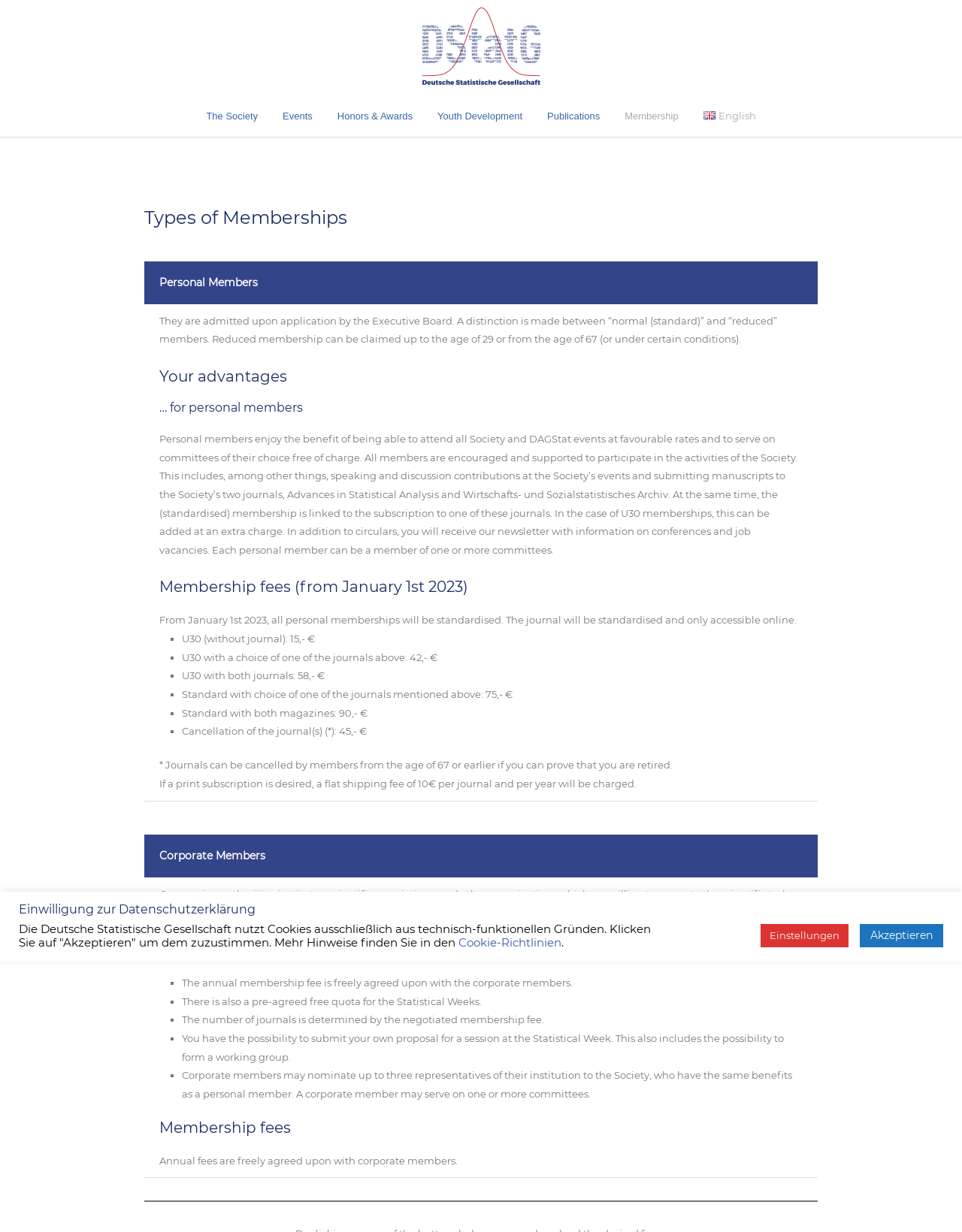Respond to the question below with a single word or phrase: What is the name of the organization?

Deutsche Statistische Gesellschaft